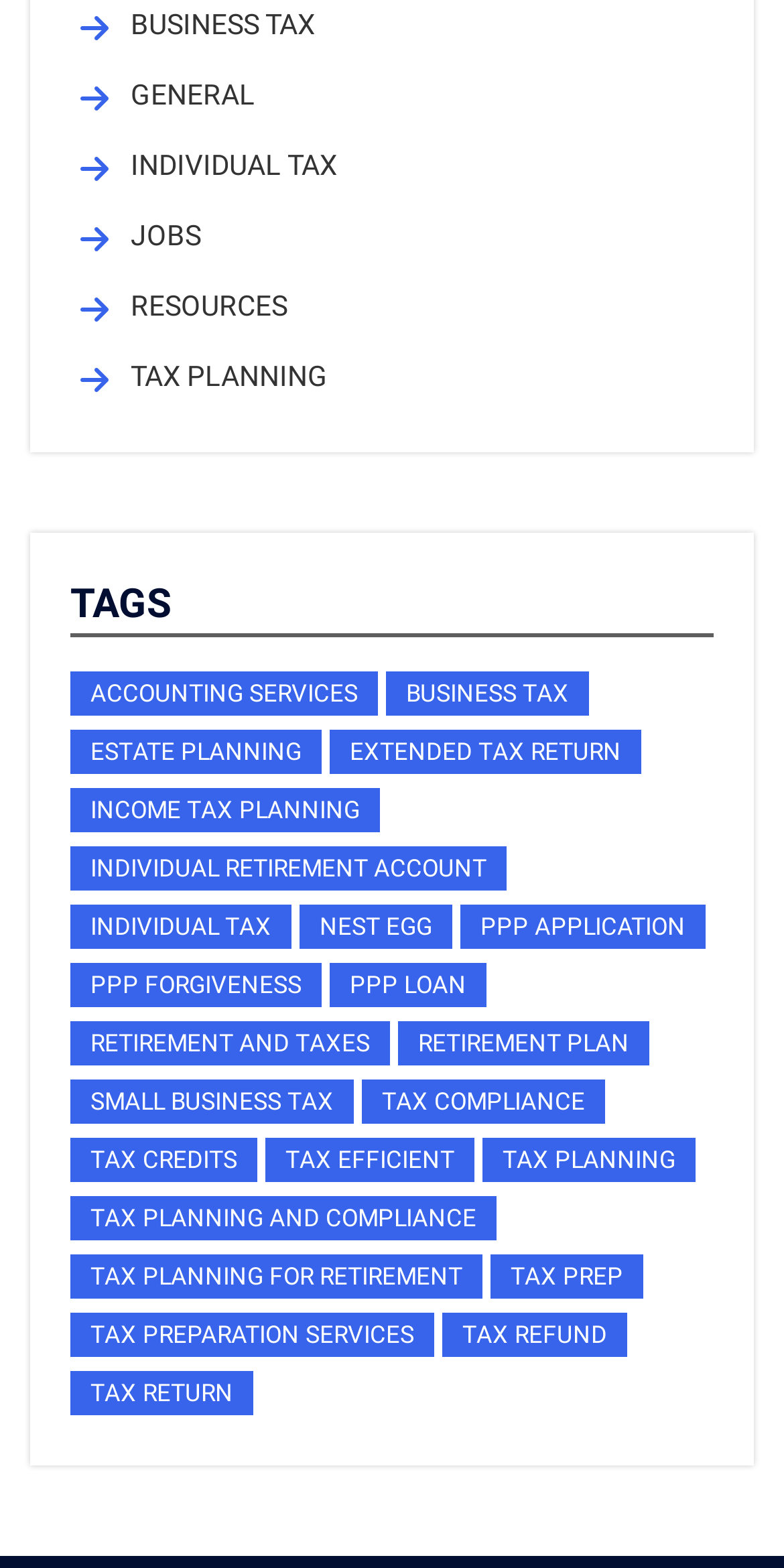Identify the bounding box of the UI element described as follows: "Elin Berg". Provide the coordinates as four float numbers in the range of 0 to 1 [left, top, right, bottom].

None